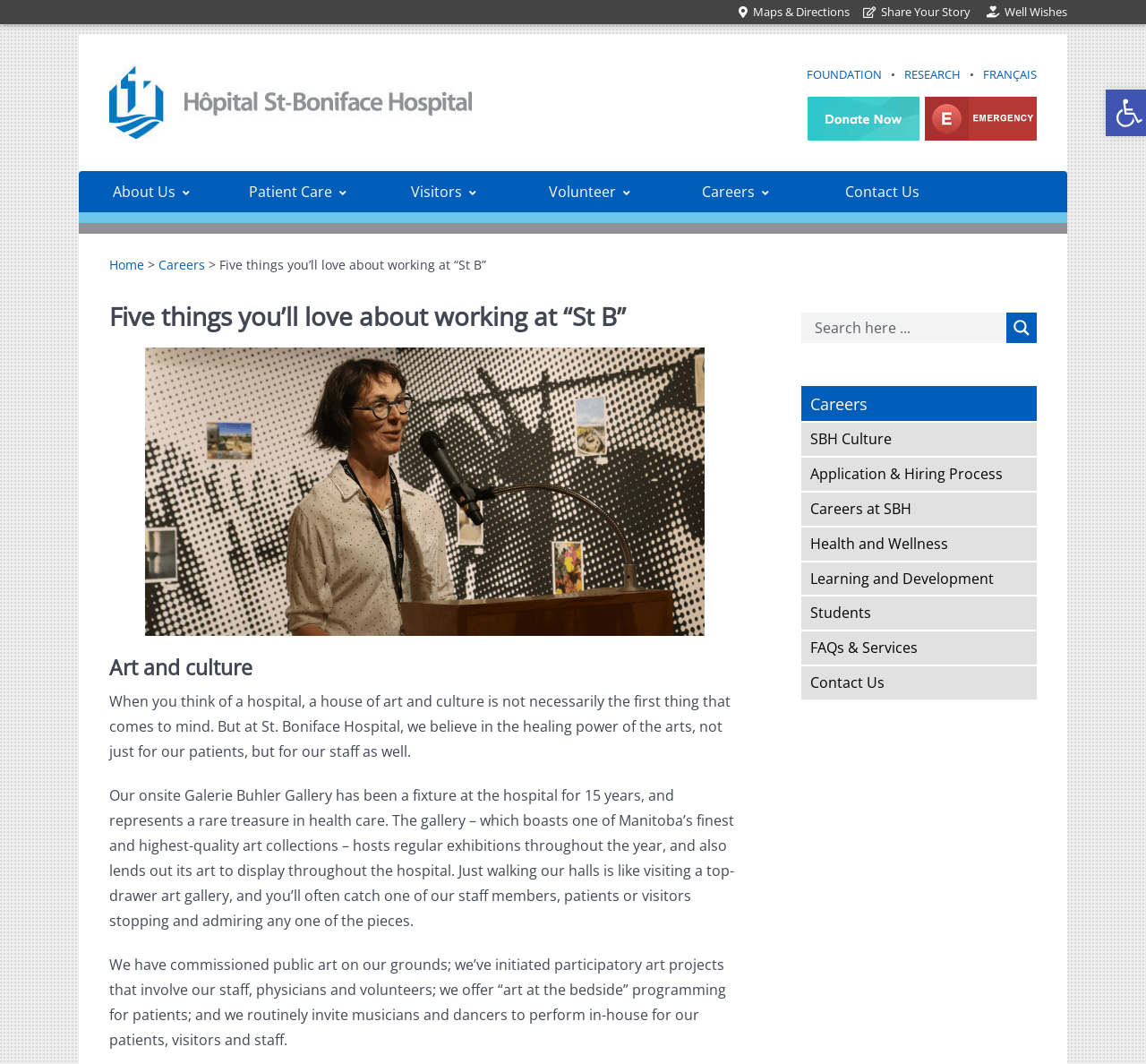Is there a search function on the webpage?
Examine the screenshot and reply with a single word or phrase.

Yes